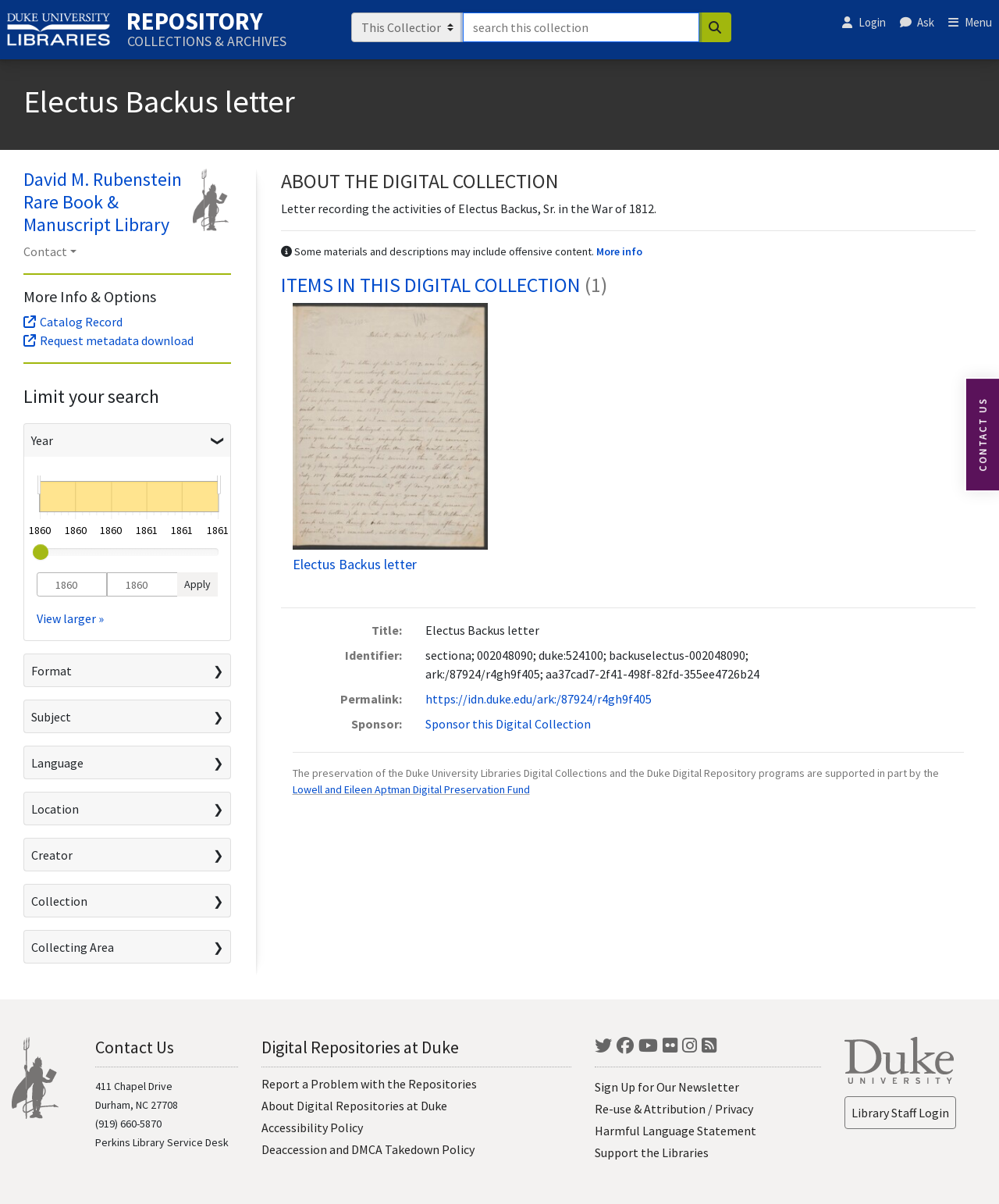Please locate the bounding box coordinates of the region I need to click to follow this instruction: "View the digital collection".

[0.281, 0.226, 0.607, 0.247]